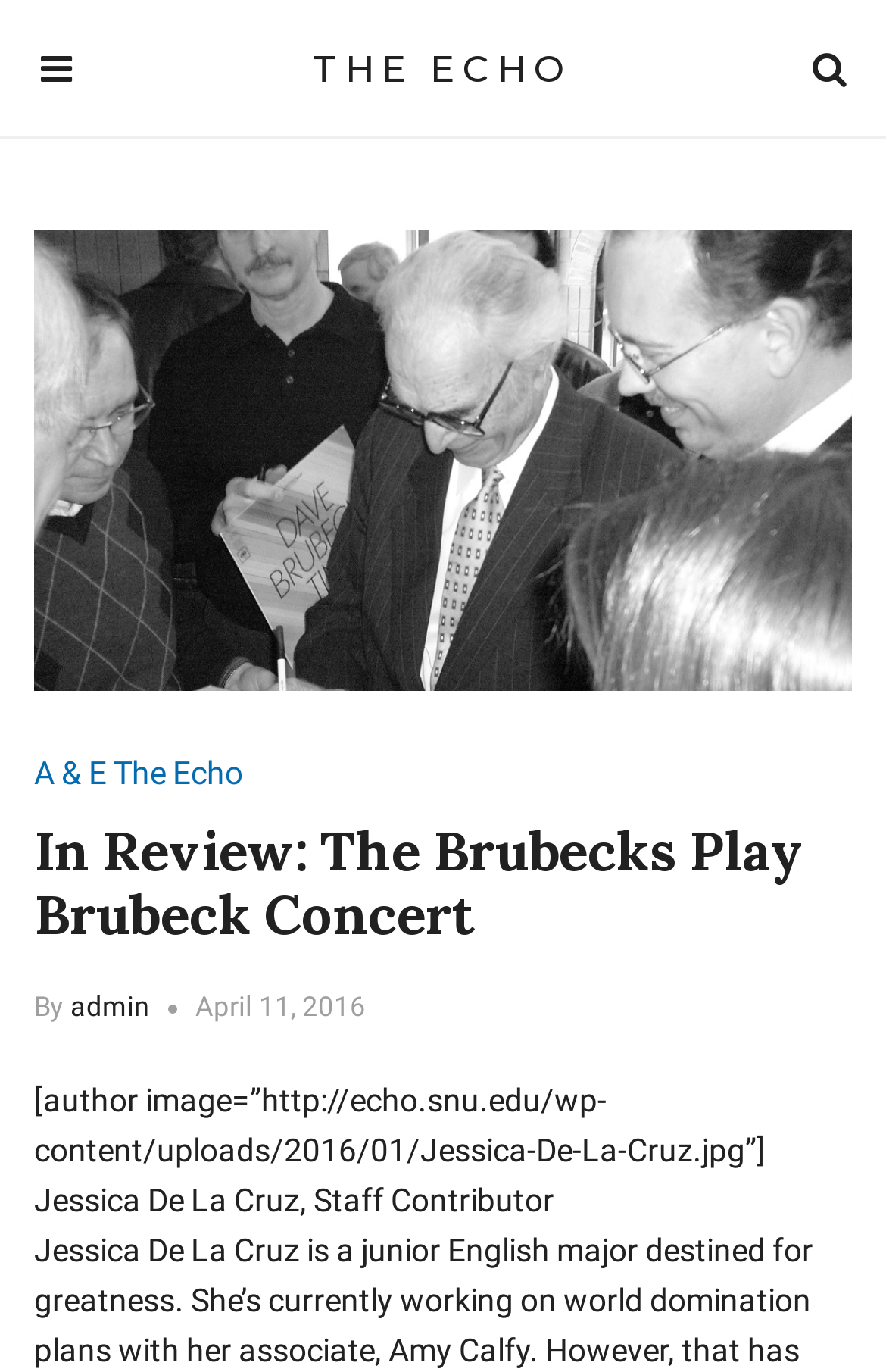Given the following UI element description: "admin", find the bounding box coordinates in the webpage screenshot.

[0.079, 0.722, 0.169, 0.746]